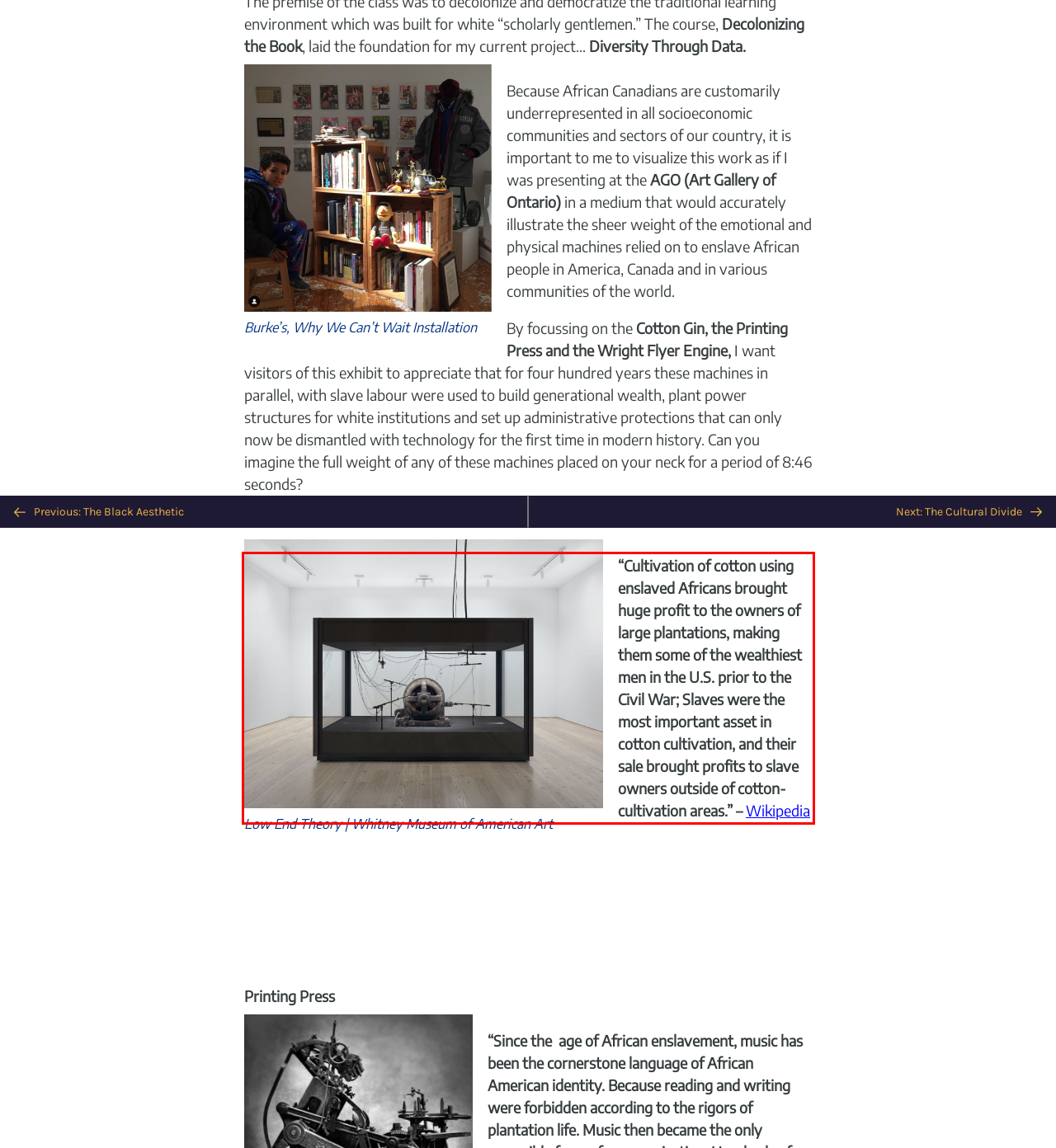Locate the red bounding box in the provided webpage screenshot and use OCR to determine the text content inside it.

“Cultivation of cotton using enslaved Africans brought huge profit to the owners of large plantations, making them some of the wealthiest men in the U.S. prior to the Civil War; Slaves were the most important asset in cotton cultivation, and their sale brought profits to slave owners outside of cotton-cultivation areas.” – Wikipedia